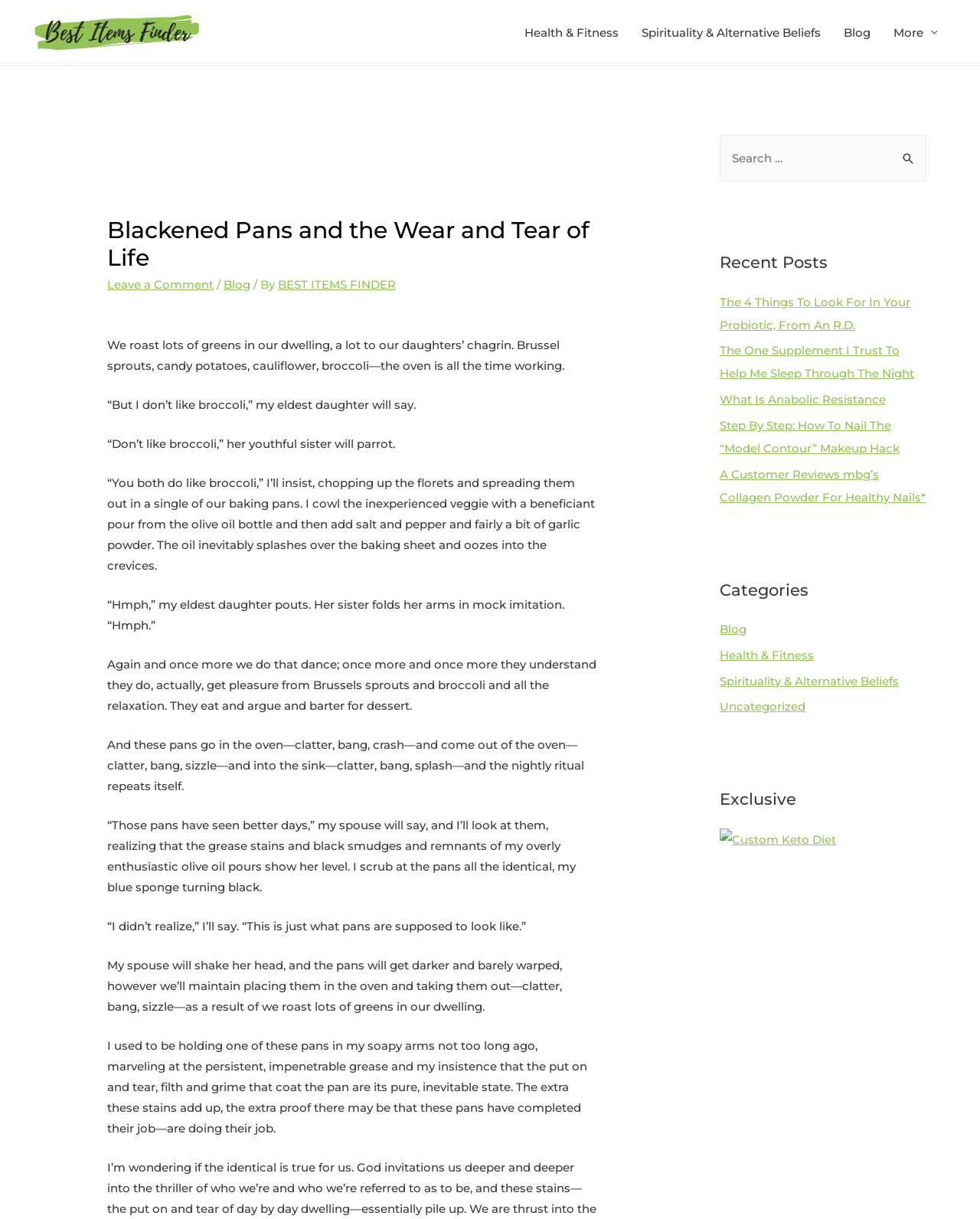What is the title or heading displayed on the webpage?

Blackened Pans and the Wear and Tear of Life